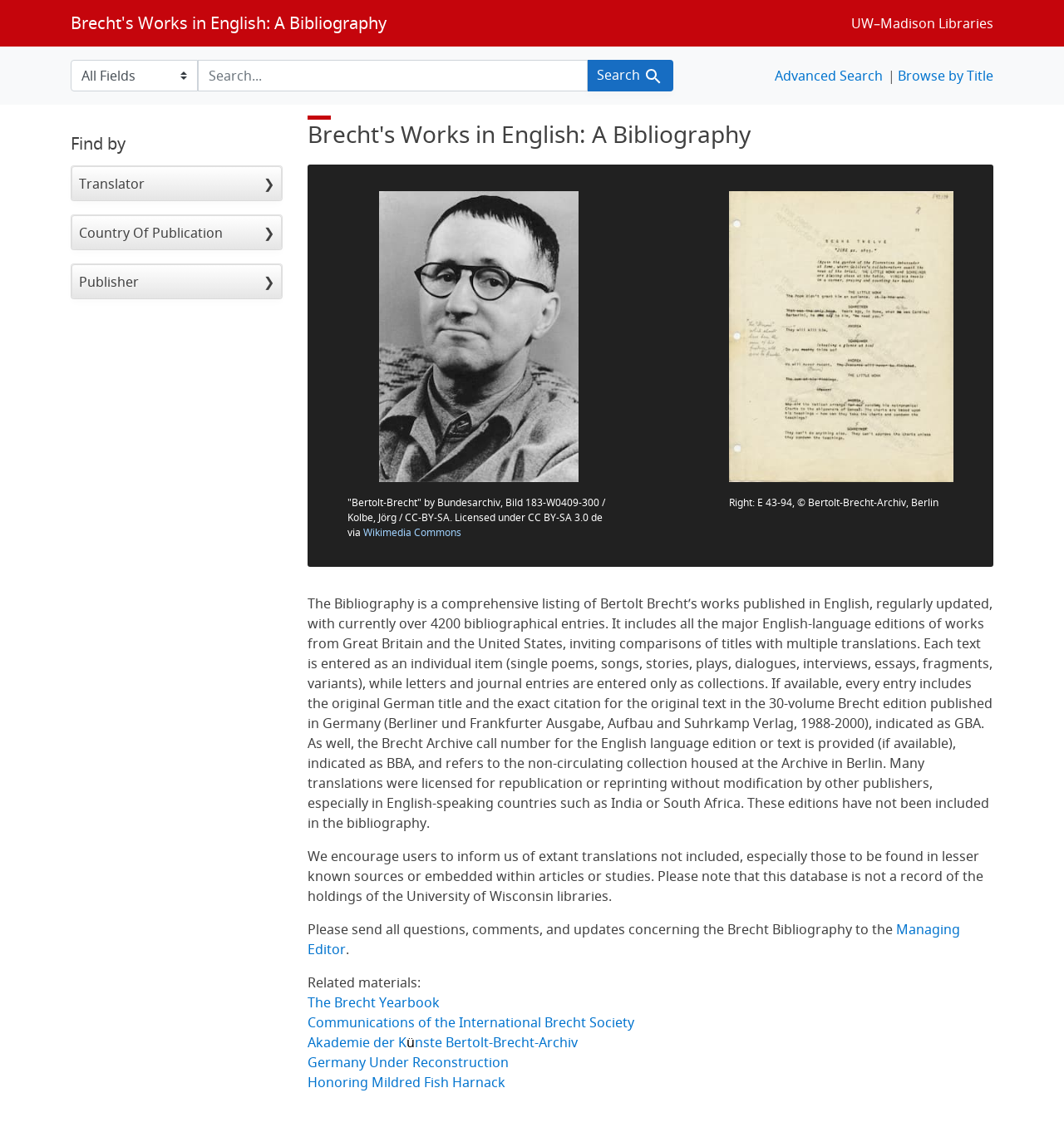Please find the bounding box coordinates of the section that needs to be clicked to achieve this instruction: "Contact the managing editor".

[0.289, 0.806, 0.902, 0.839]